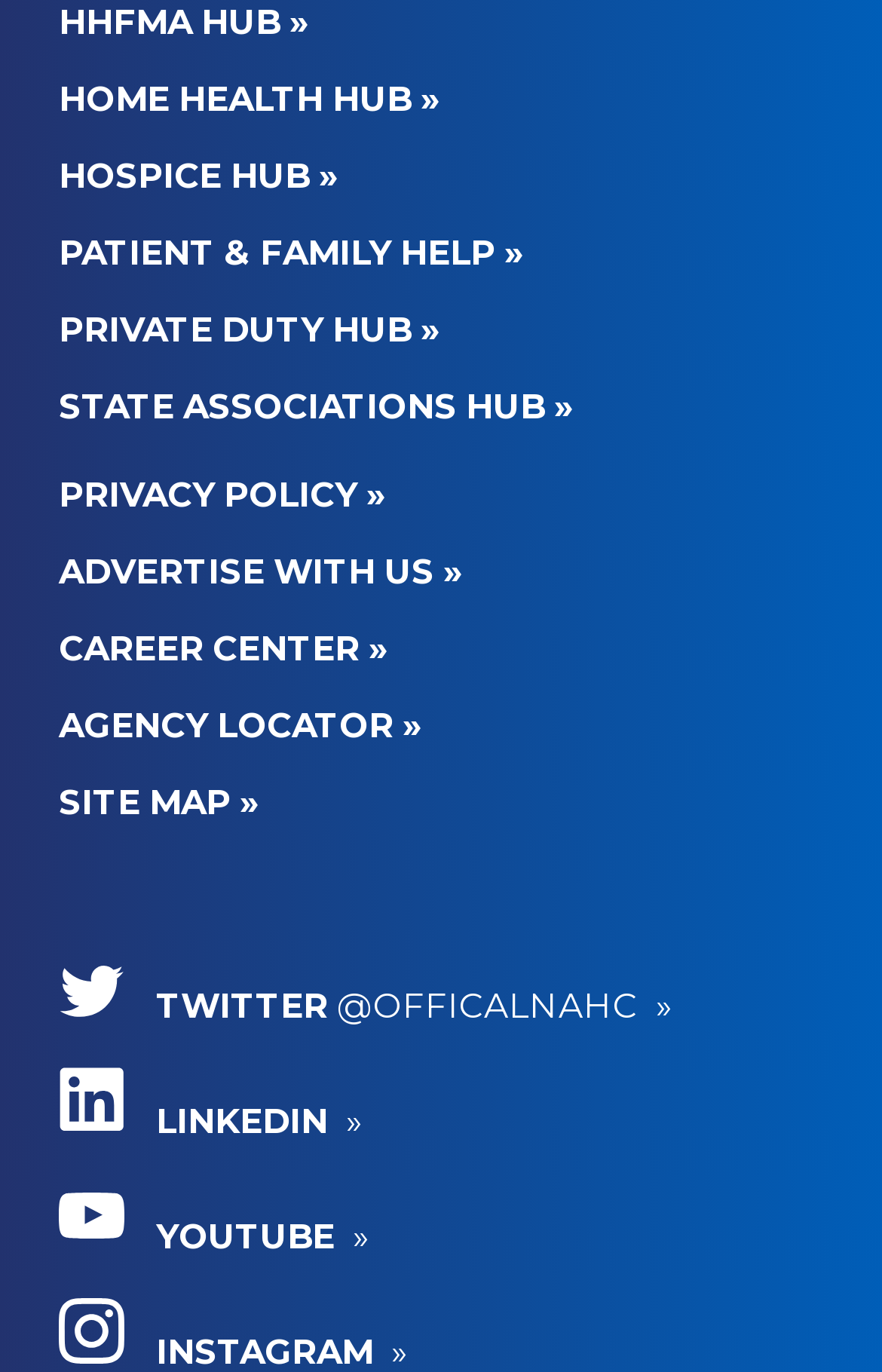Please give a short response to the question using one word or a phrase:
What is the last link in the top navigation bar?

SITE MAP»